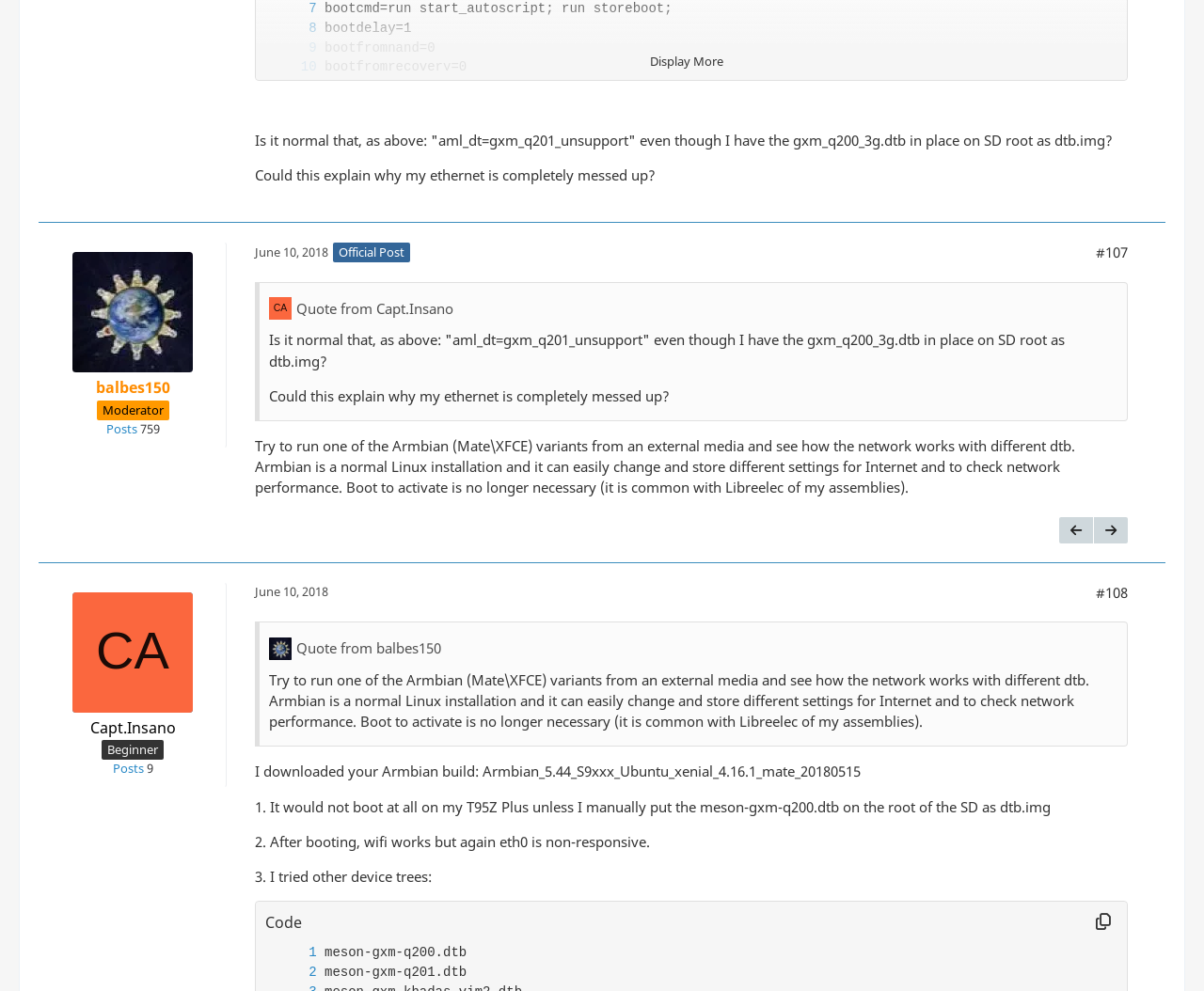Pinpoint the bounding box coordinates of the element to be clicked to execute the instruction: "Click on the link 'Share'".

[0.91, 0.245, 0.937, 0.264]